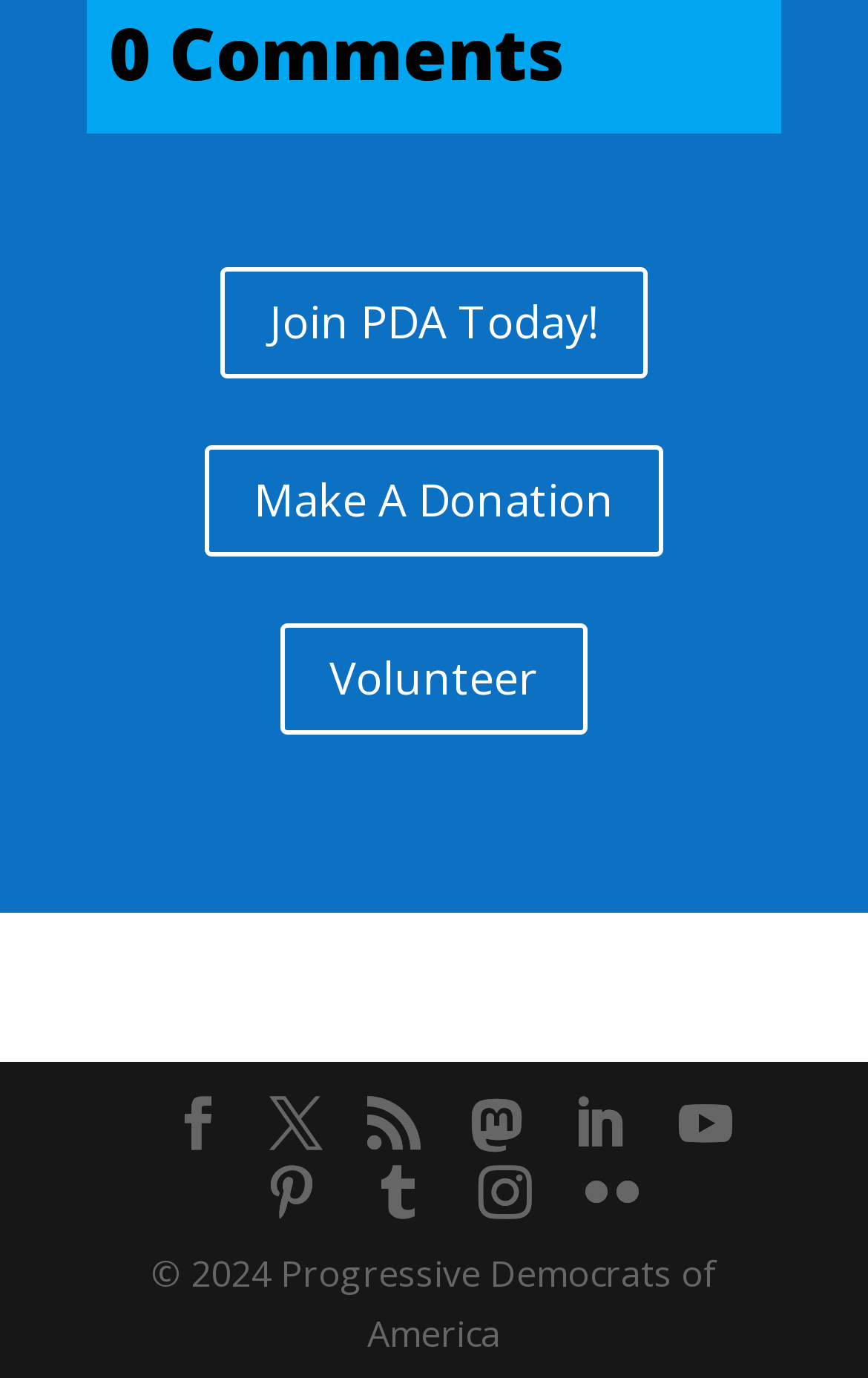Determine the bounding box coordinates for the region that must be clicked to execute the following instruction: "Visit Mastodon".

[0.521, 0.797, 0.623, 0.836]